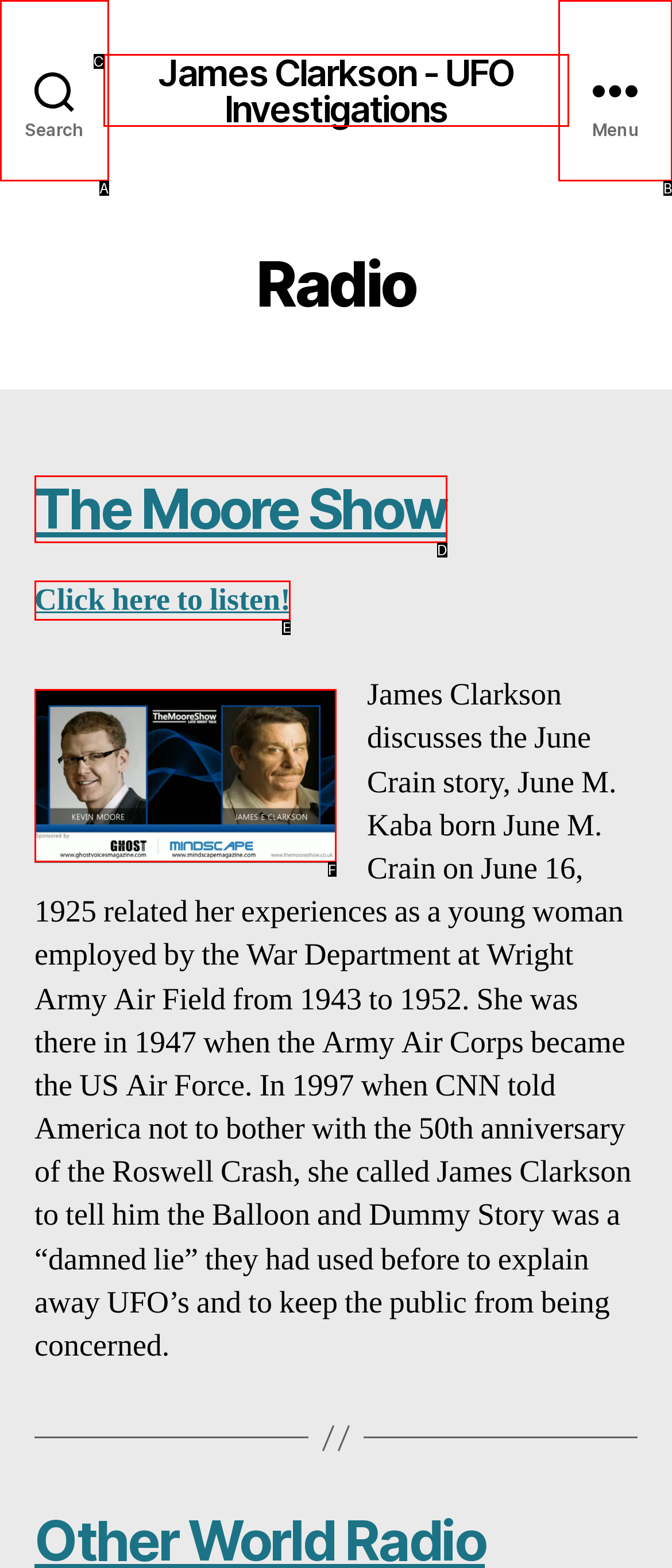Given the description: The Moore Show
Identify the letter of the matching UI element from the options.

D